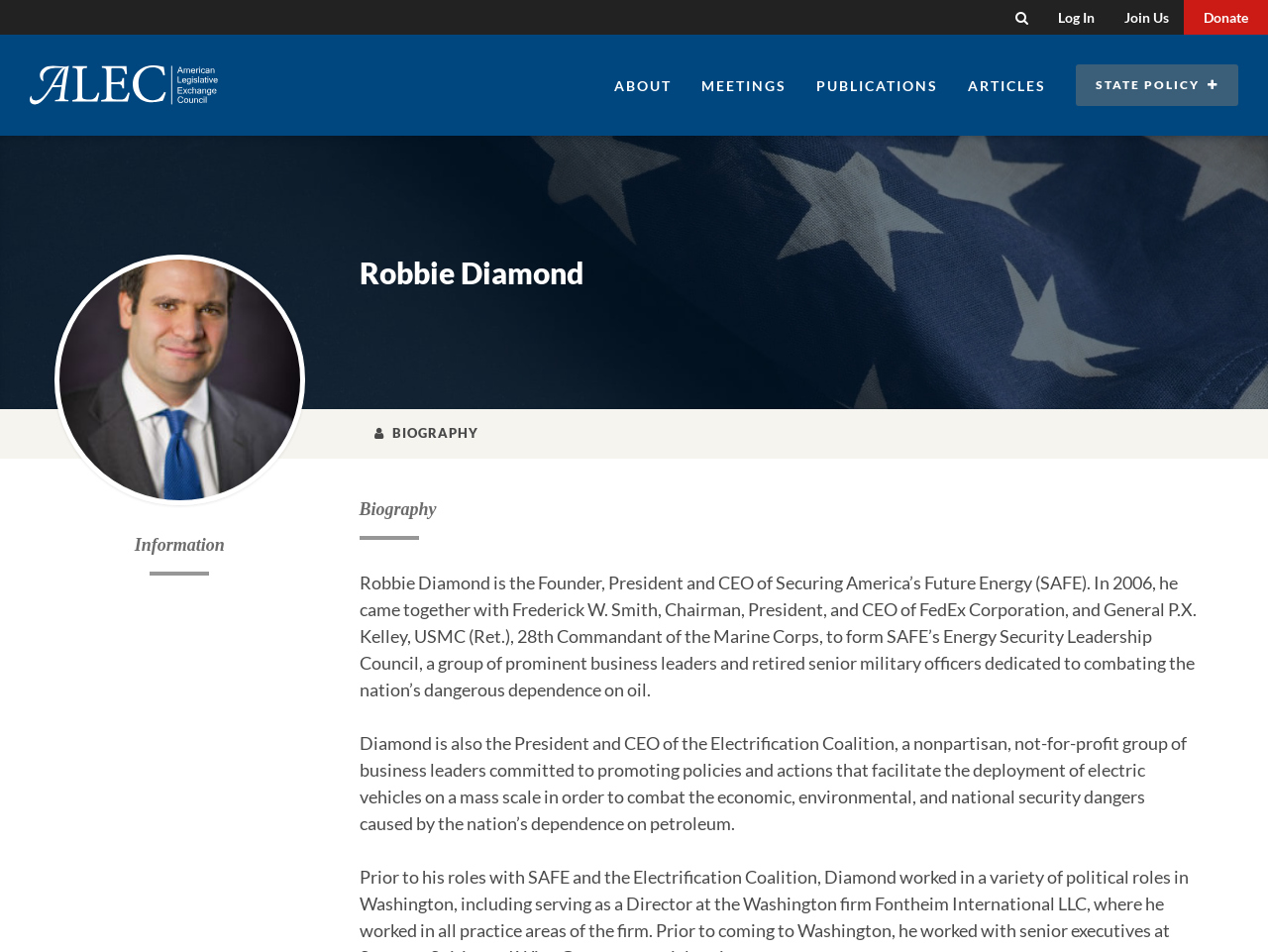Using the provided element description: "OPSEU Local 110 Officers", identify the bounding box coordinates. The coordinates should be four floats between 0 and 1 in the order [left, top, right, bottom].

None